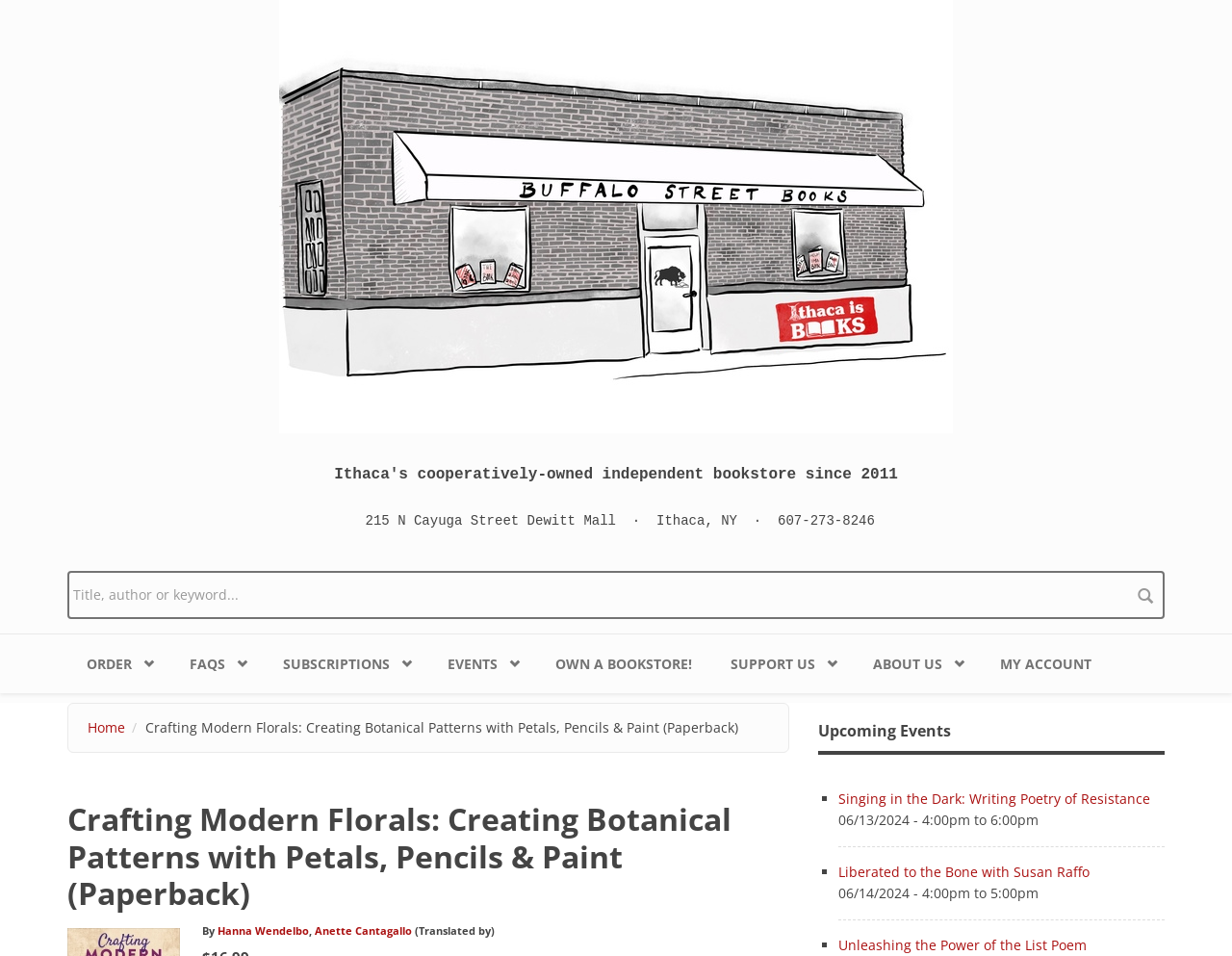What is the name of the book on this webpage?
Look at the image and respond to the question as thoroughly as possible.

I found the name of the book by looking at the heading element with the content 'Crafting Modern Florals: Creating Botanical Patterns with Petals, Pencils & Paint (Paperback)' which is located at the top of the webpage.